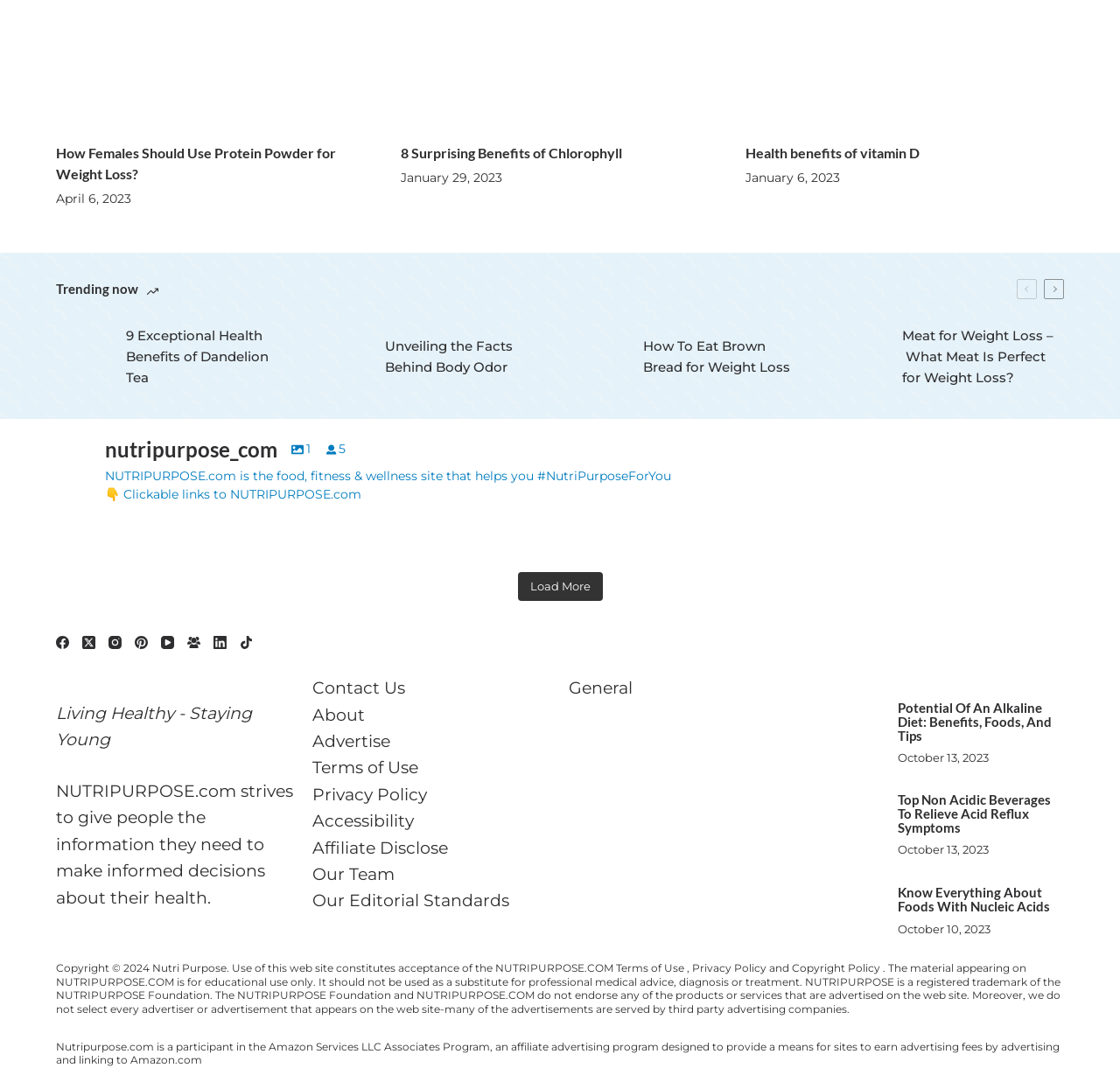Locate the bounding box coordinates of the segment that needs to be clicked to meet this instruction: "go to the previous post".

None